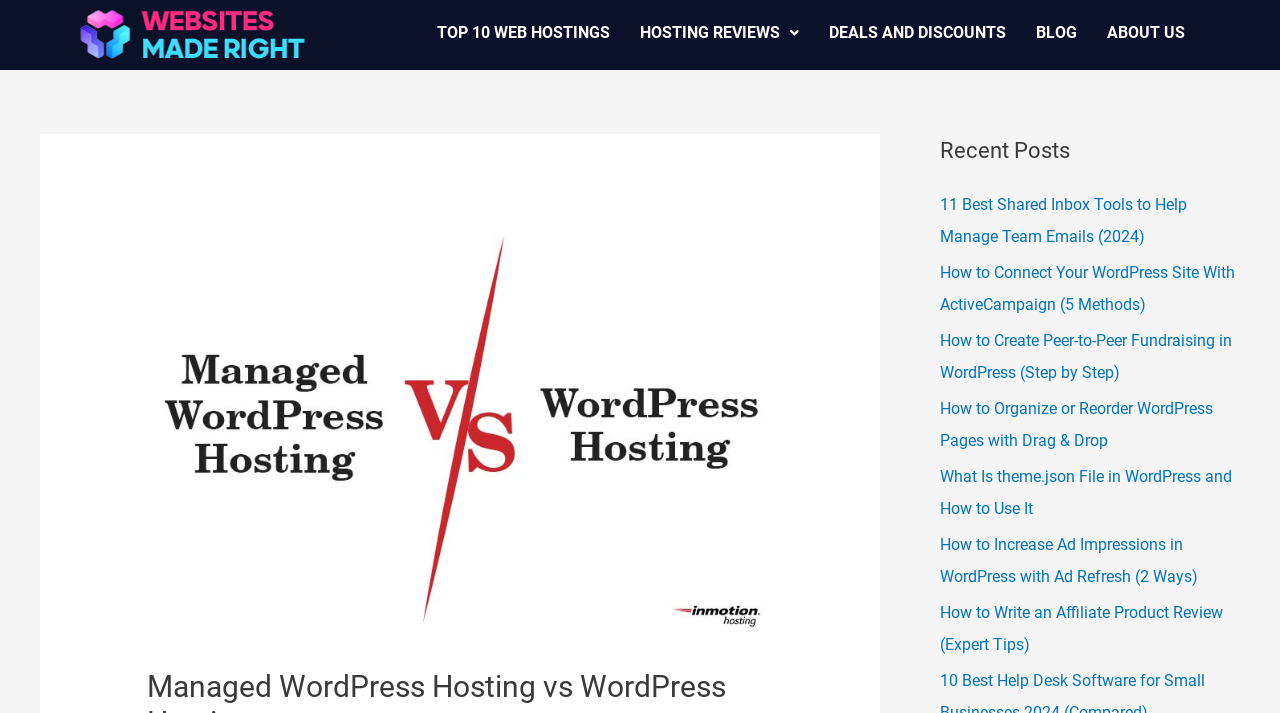Please determine the bounding box coordinates of the clickable area required to carry out the following instruction: "learn about the top 10 web hostings". The coordinates must be four float numbers between 0 and 1, represented as [left, top, right, bottom].

[0.33, 0.014, 0.488, 0.079]